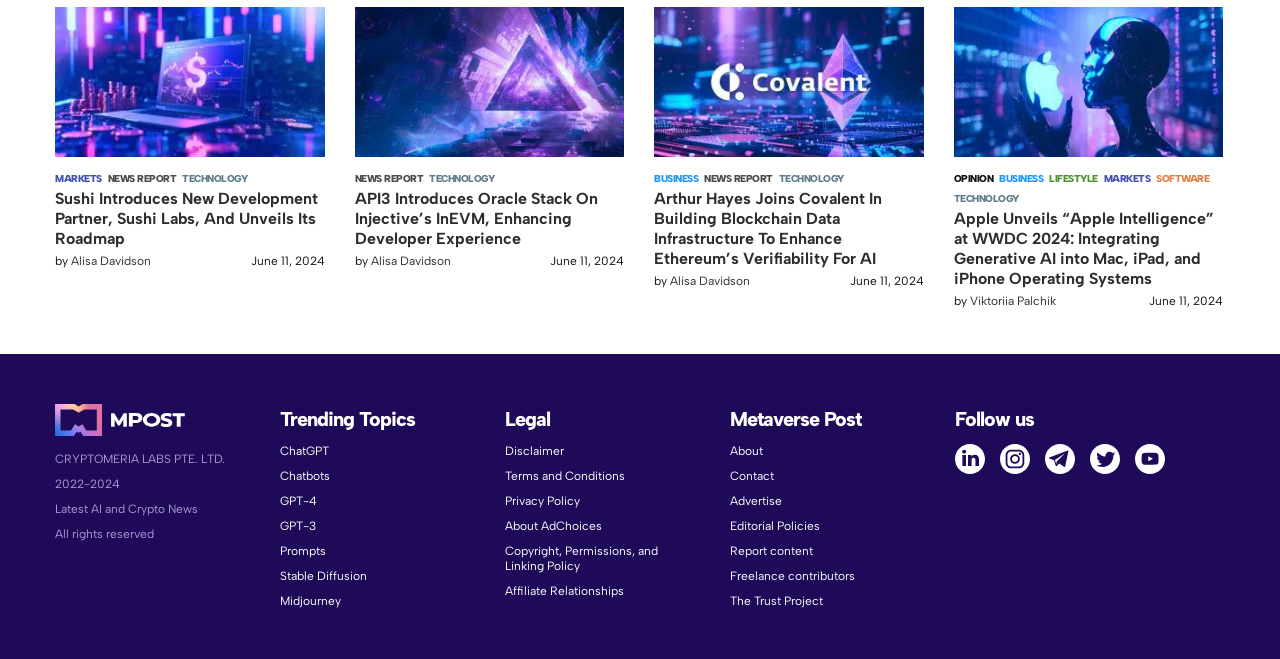Who are the authors of the news articles?
Refer to the image and offer an in-depth and detailed answer to the question.

I found the names 'Alisa Davidson' and 'Viktoriia Palchik' associated with each news article, indicating that they are the authors of the articles.